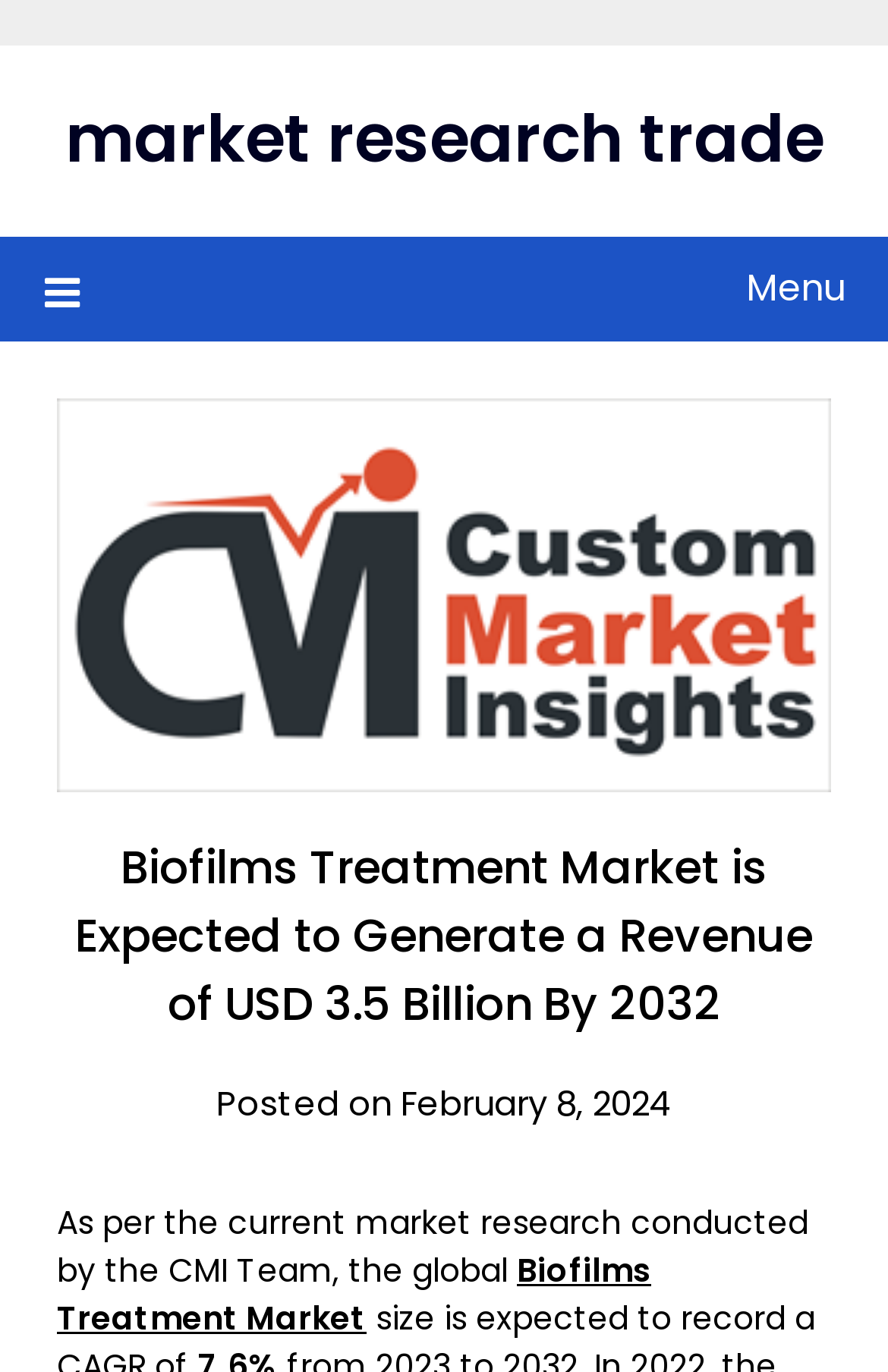Answer the question using only one word or a concise phrase: What is the expected CAGR of the Biofilms Treatment Market?

7.6%